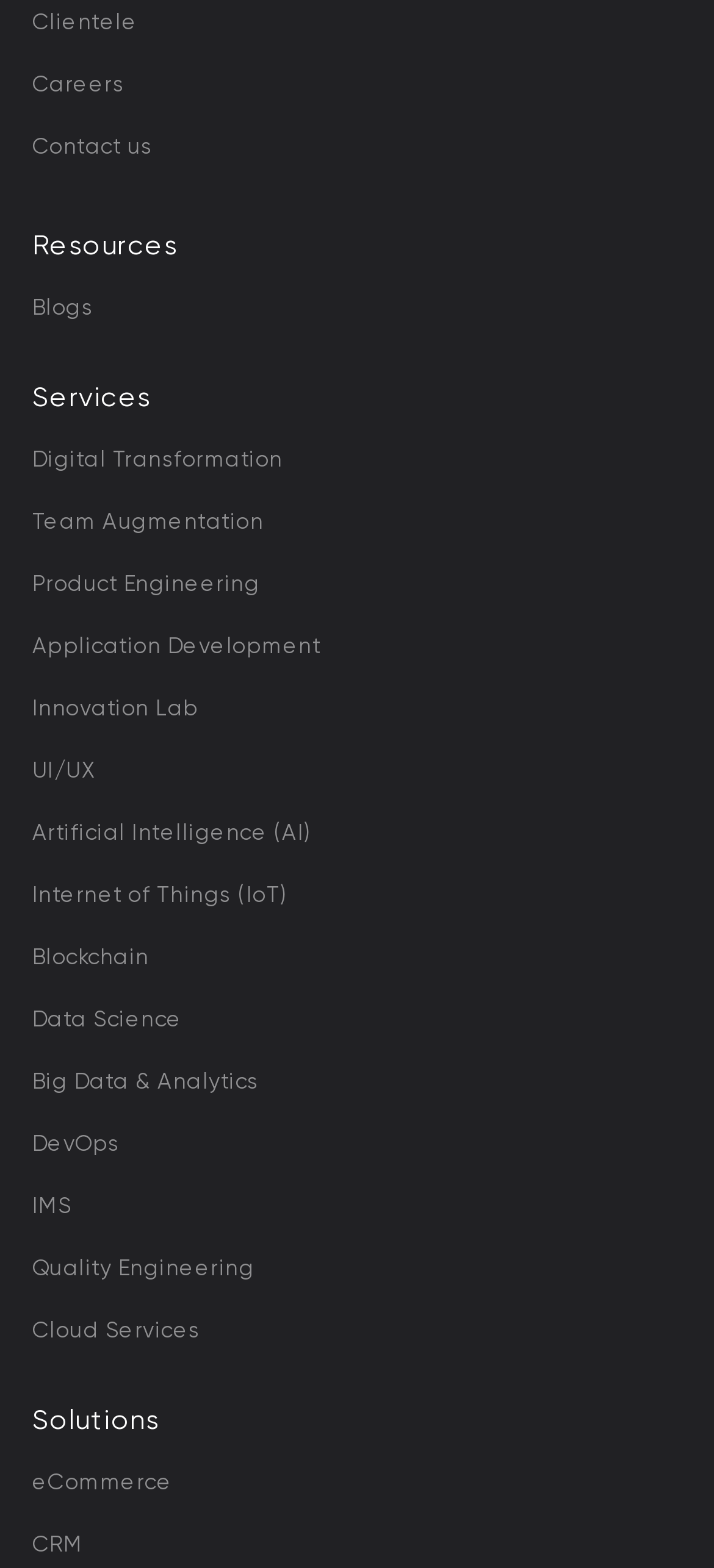Give a concise answer using one word or a phrase to the following question:
What is the first link on the webpage?

Clientele